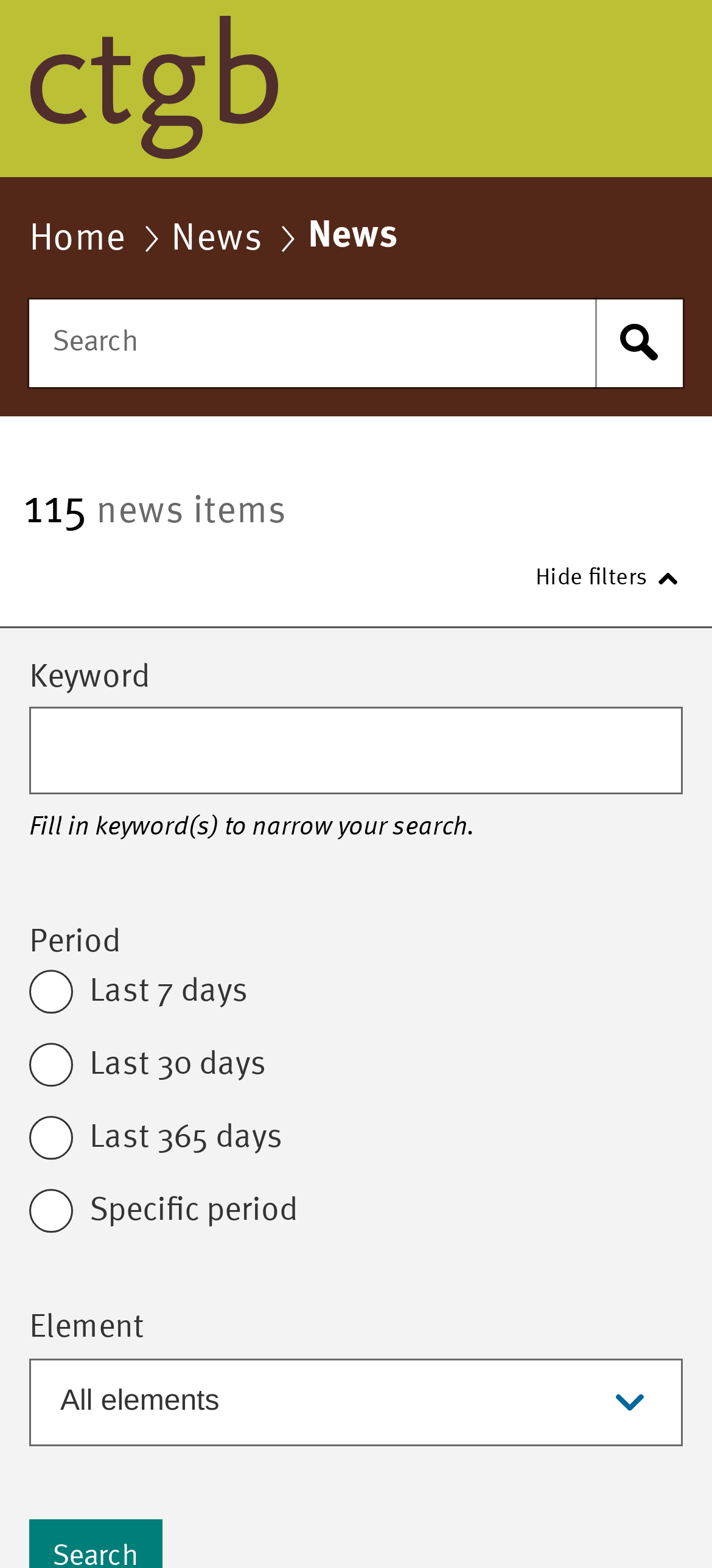Identify the headline of the webpage and generate its text content.

News - News